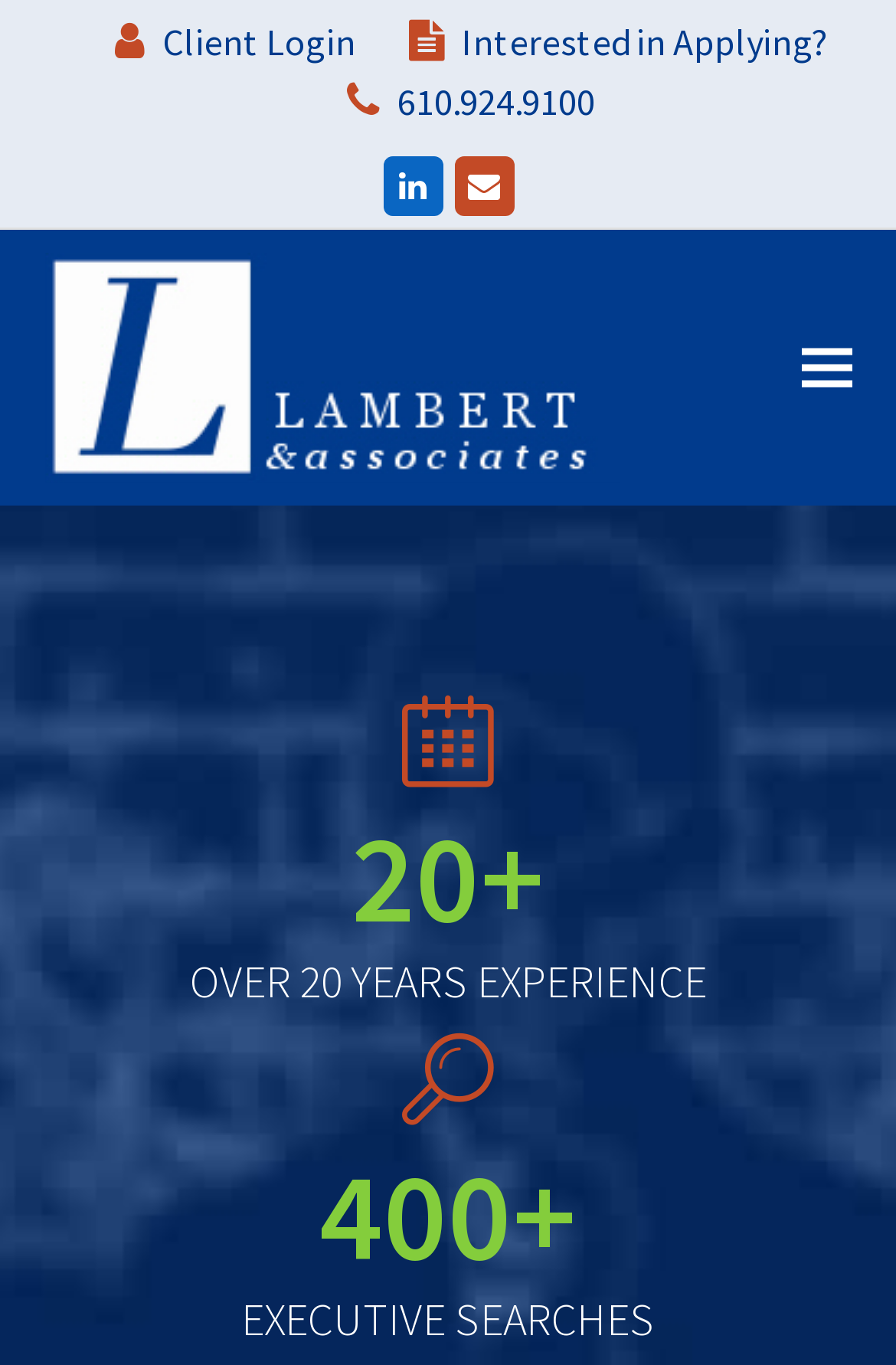From the webpage screenshot, predict the bounding box of the UI element that matches this description: "Email".

[0.506, 0.114, 0.573, 0.158]